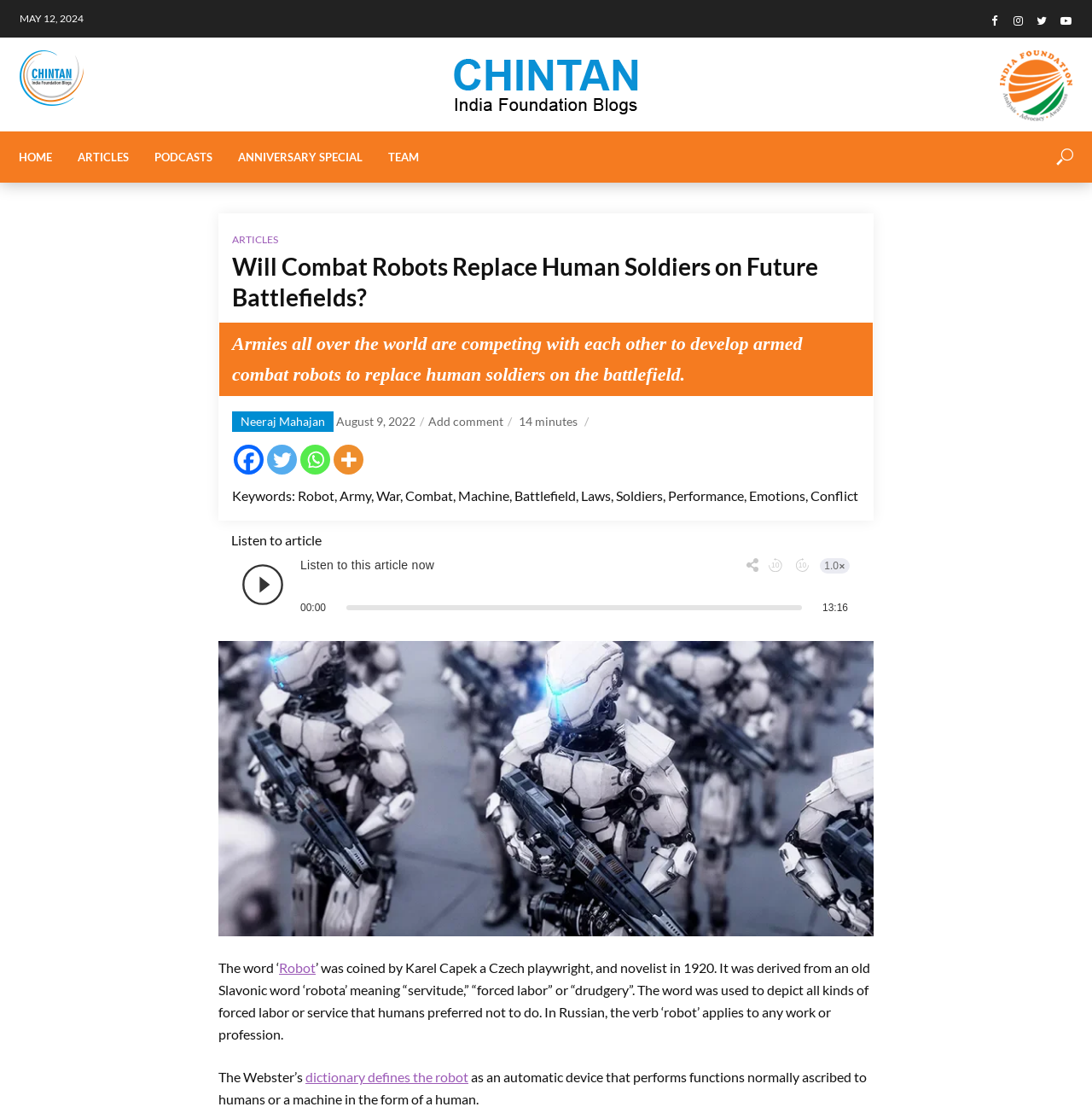Find the bounding box coordinates for the area that should be clicked to accomplish the instruction: "Listen to the article audio".

[0.2, 0.471, 0.8, 0.568]